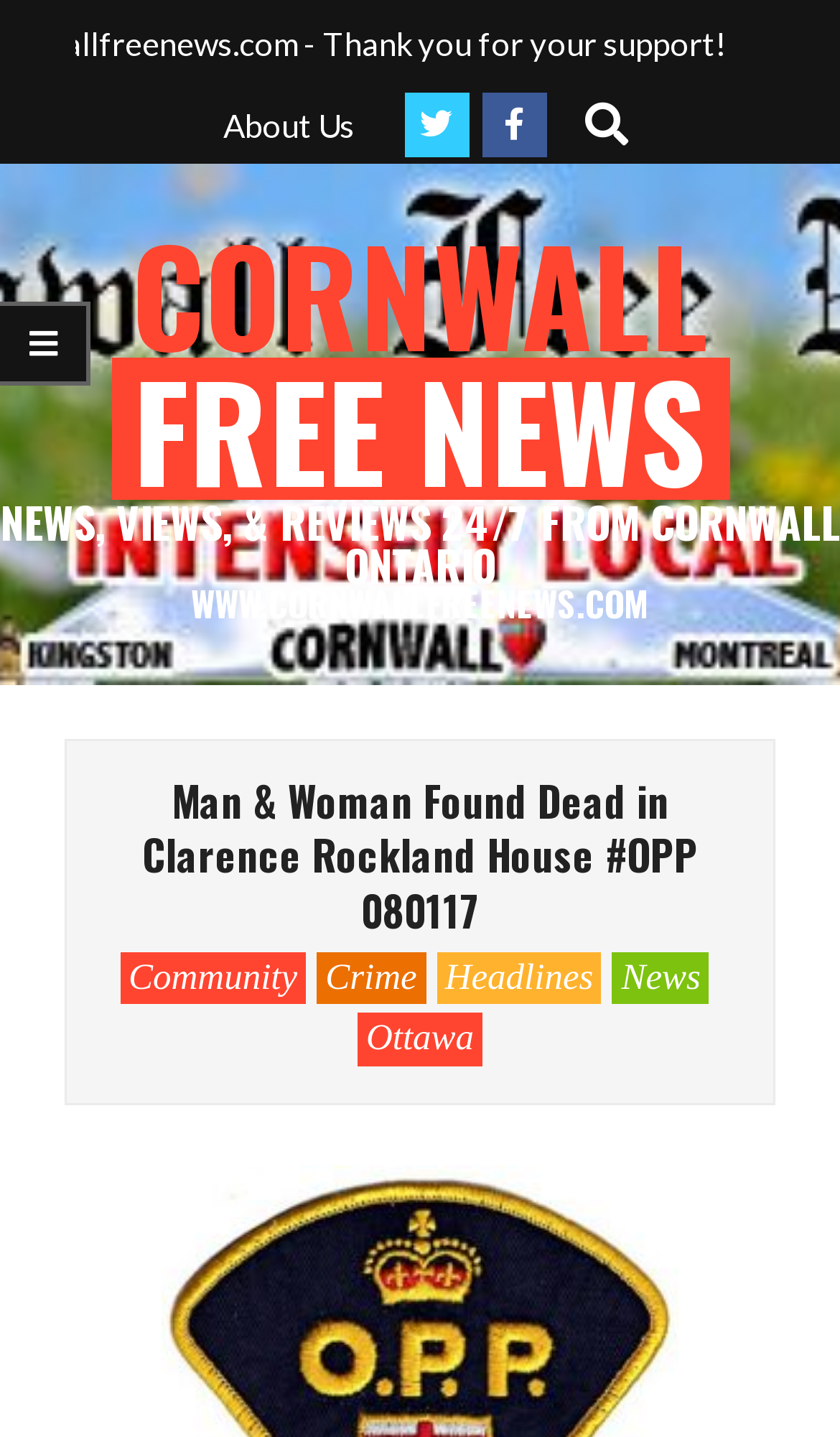What is the purpose of the textbox?
Please elaborate on the answer to the question with detailed information.

I determined the answer by looking at the textbox element with the placeholder text 'Type Search Term …' and the nearby static text element with the text 'Search', which suggests that the textbox is used for searching.